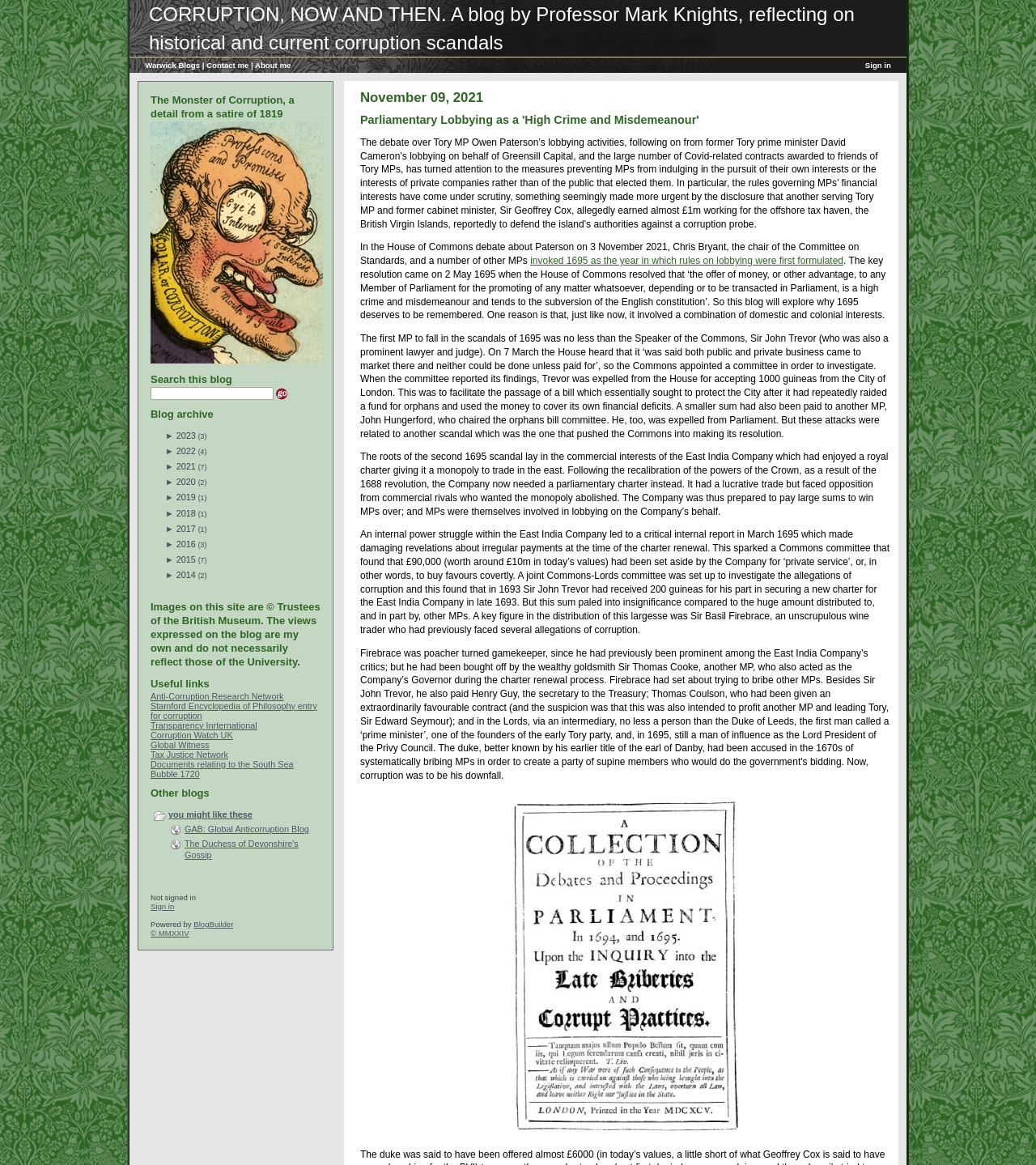Construct a comprehensive caption that outlines the webpage's structure and content.

This webpage is a blog post titled "Parliamentary Lobbying as a 'High Crime and Misdemeanour'" by Professor Mark Knights. The blog post is part of a larger blog called "CORRUPTION, NOW AND THEN" which reflects on historical and current corruption scandals.

At the top of the page, there is a navigation menu with links to "Warwick Blogs", "Contact me", "About me", and "Sign in". Below this menu, there is a heading indicating the date of the blog post, "November 09, 2021".

The main content of the blog post is a lengthy article discussing the history of corruption in Britain and its colonies, specifically focusing on the year 1695. The article is divided into several paragraphs, with headings and subheadings breaking up the text. There are also several links throughout the article, including one to an image related to the topic.

To the right of the main content, there is a sidebar with several sections. The first section is a search bar, allowing users to search the blog. Below this, there is a section titled "Blog archive" with links to previous years, from 2014 to 2023. Each year has a number in parentheses indicating the number of posts for that year.

Further down the sidebar, there is a section titled "Images on this site are © Trustees of the British Museum. The views expressed on the blog are my own and do not necessarily reflect those of the University." This is followed by a section titled "Useful links" with links to several external websites related to corruption and anti-corruption efforts.

The final sections of the sidebar include "Other blogs" with links to related blogs, and a footer with copyright information and a link to the blog platform, BlogBuilder.